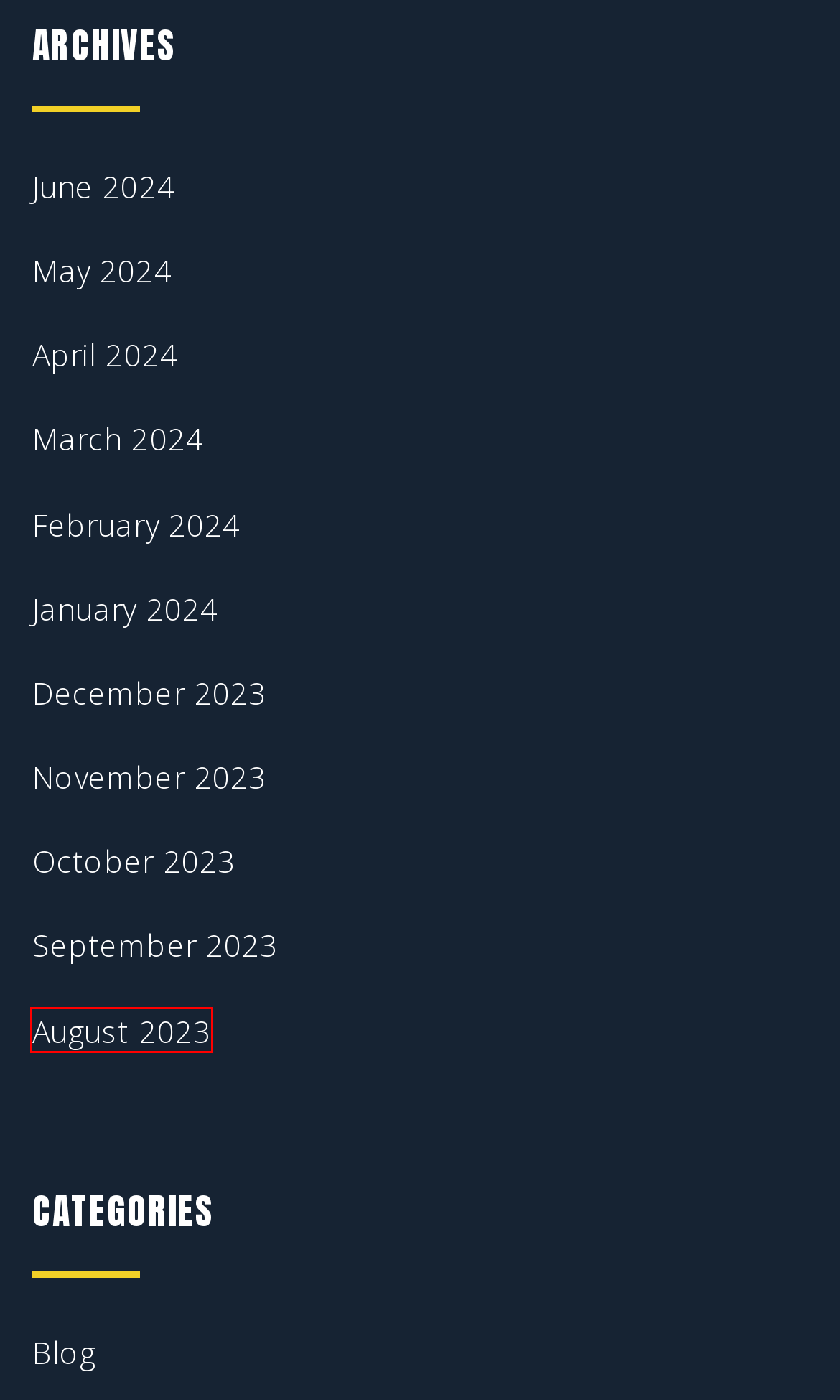You have a screenshot of a webpage with a red rectangle bounding box around an element. Identify the best matching webpage description for the new page that appears after clicking the element in the bounding box. The descriptions are:
A. May 2024 – YOU LIKE IT
B. March 2024 – YOU LIKE IT
C. October 2023 – YOU LIKE IT
D. December 2023 – YOU LIKE IT
E. November 2023 – YOU LIKE IT
F. April 2024 – YOU LIKE IT
G. January 2024 – YOU LIKE IT
H. August 2023 – YOU LIKE IT

H